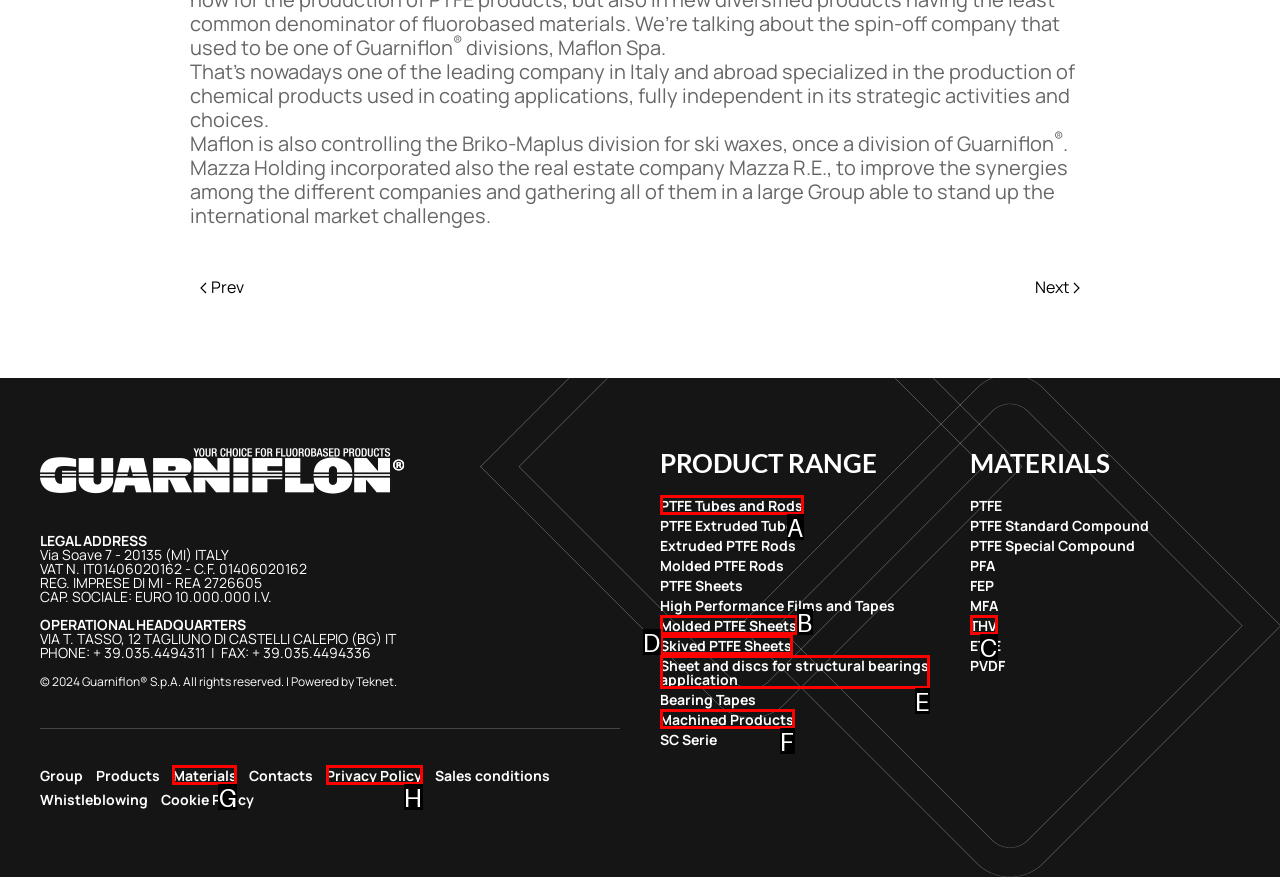Determine the option that aligns with this description: PTFE Tubes and Rods
Reply with the option's letter directly.

A